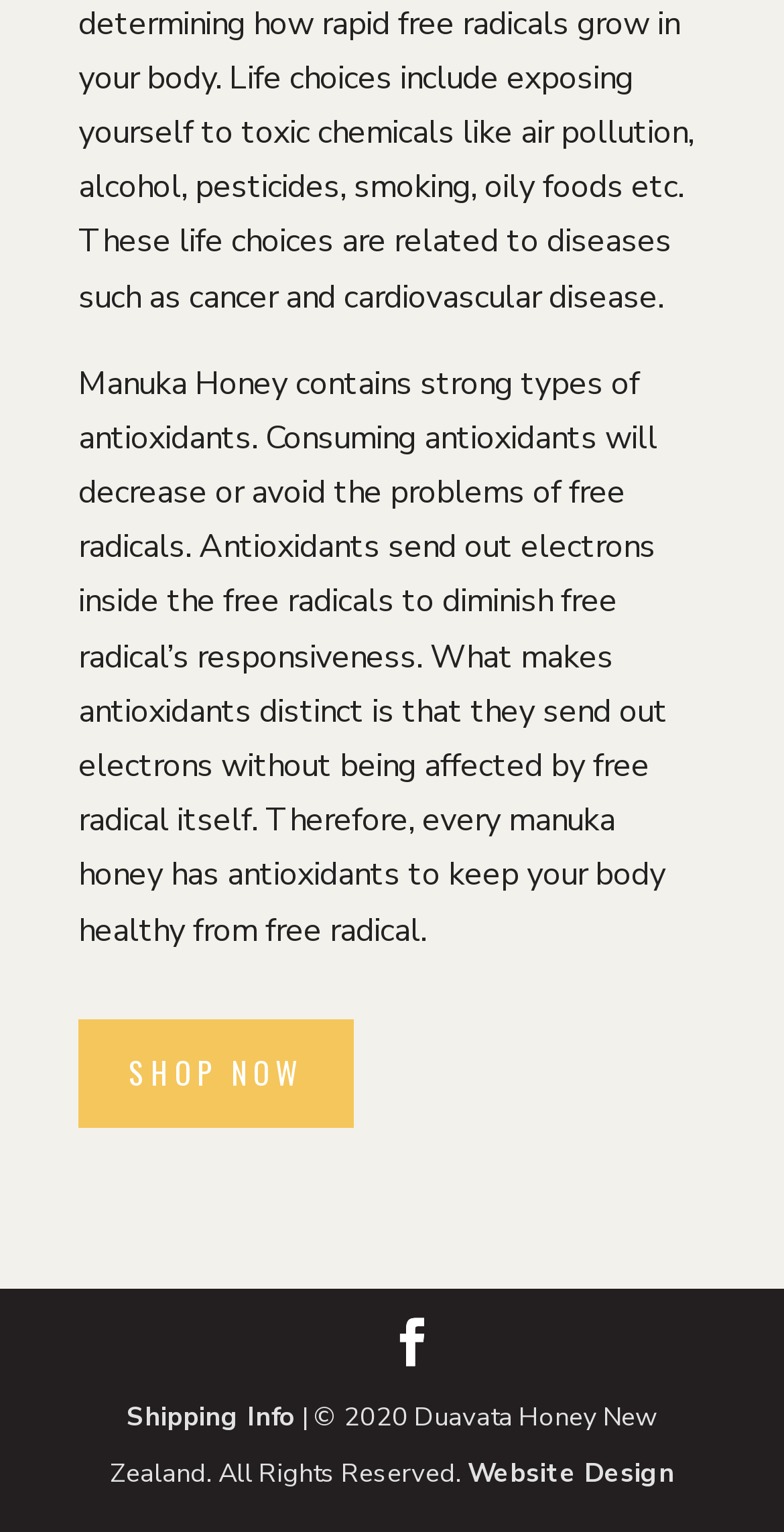Please study the image and answer the question comprehensively:
What is the purpose of antioxidants?

The text on the webpage states that every manuka honey has antioxidants to keep your body healthy from free radical. This implies that the purpose of antioxidants is to maintain overall health.